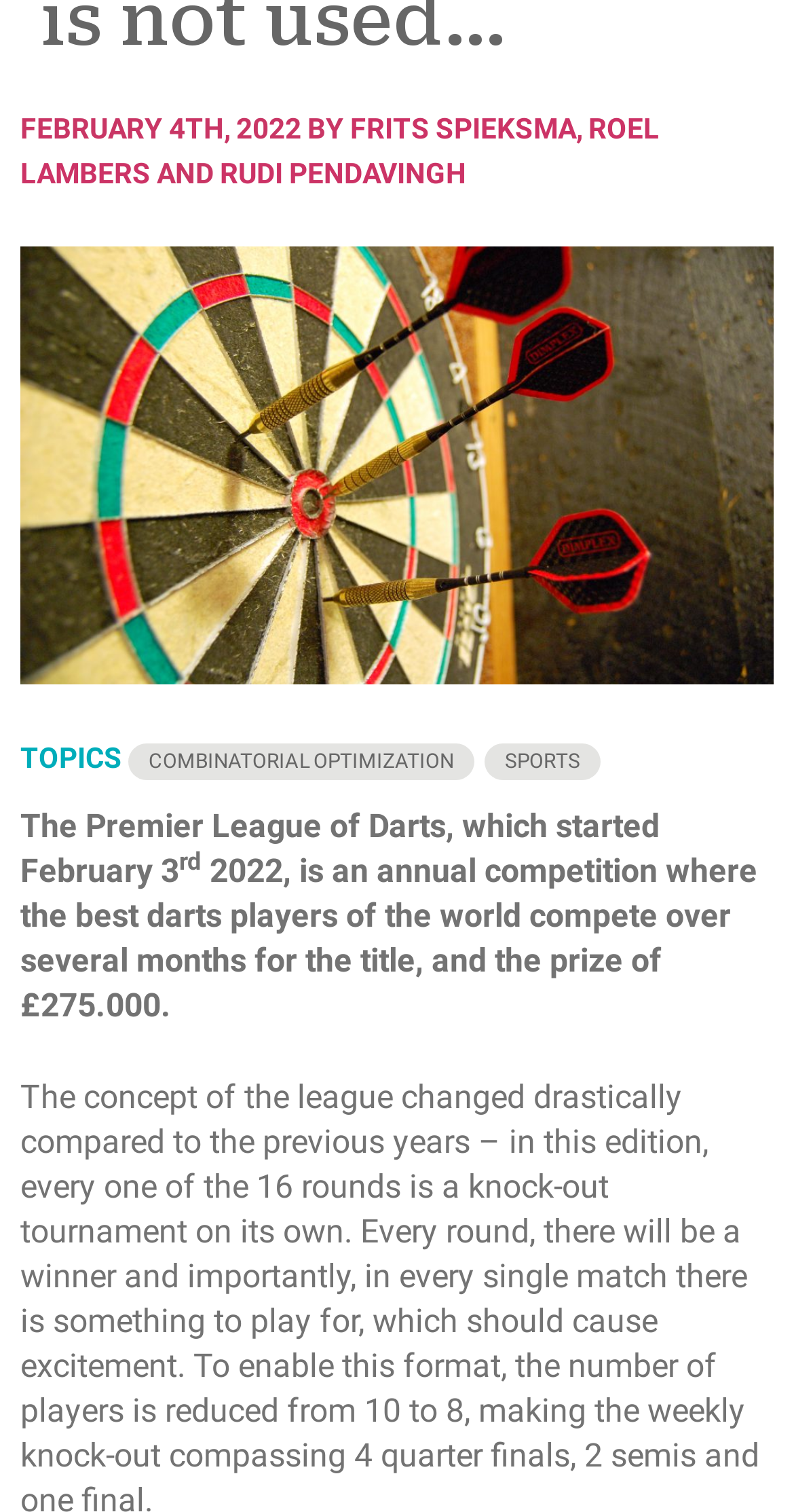Using the format (top-left x, top-left y, bottom-right x, bottom-right y), provide the bounding box coordinates for the described UI element. All values should be floating point numbers between 0 and 1: Sports

[0.61, 0.491, 0.756, 0.515]